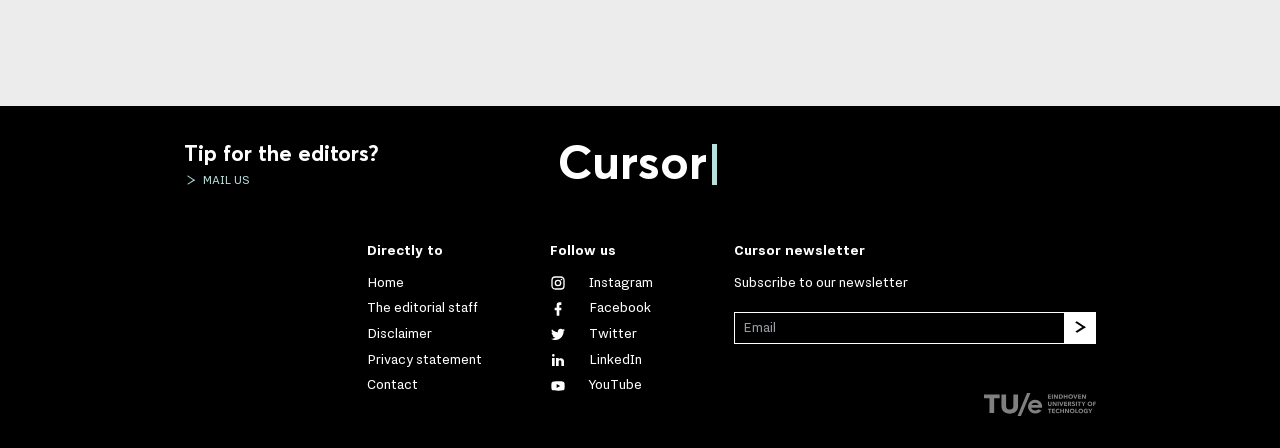What is the text above the 'MAIL US' link?
Please provide a single word or phrase in response based on the screenshot.

Tip for the editors?